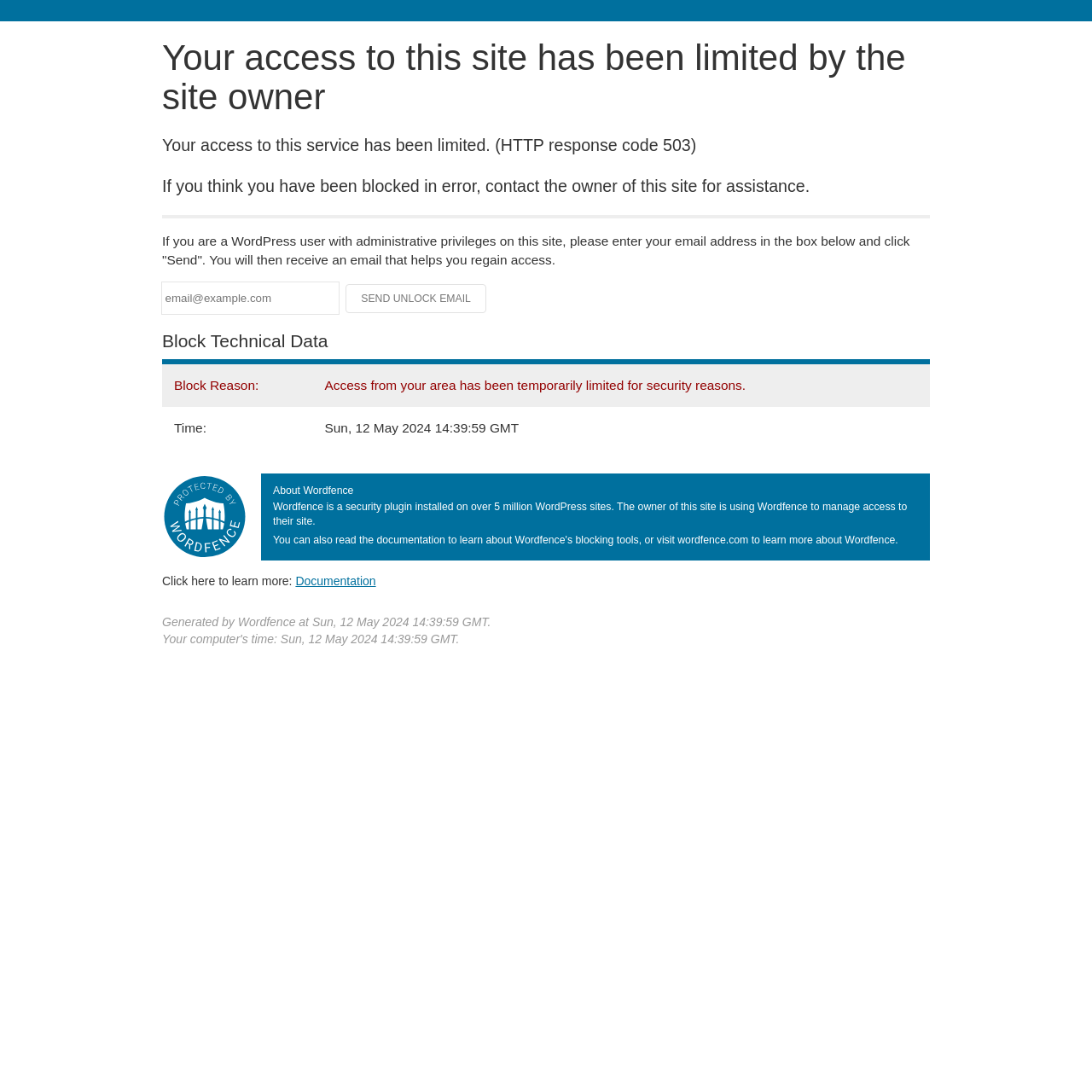Carefully examine the image and provide an in-depth answer to the question: What is the name of the security plugin installed on the site?

According to the heading 'About Wordfence', the security plugin installed on the site is Wordfence, which is used to manage access to the site.